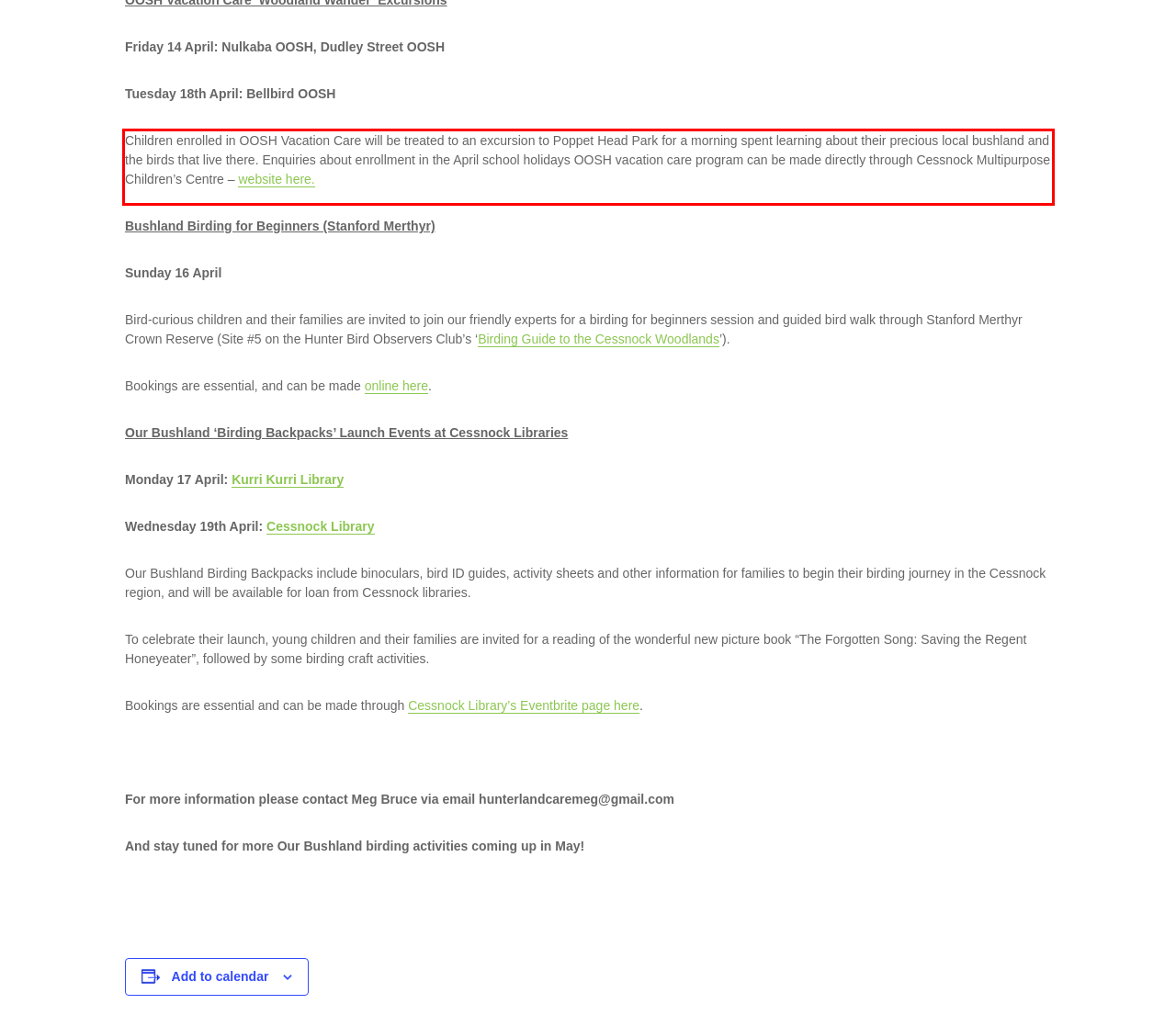Given a webpage screenshot, identify the text inside the red bounding box using OCR and extract it.

Children enrolled in OOSH Vacation Care will be treated to an excursion to Poppet Head Park for a morning spent learning about their precious local bushland and the birds that live there. Enquiries about enrollment in the April school holidays OOSH vacation care program can be made directly through Cessnock Multipurpose Children’s Centre – website here.